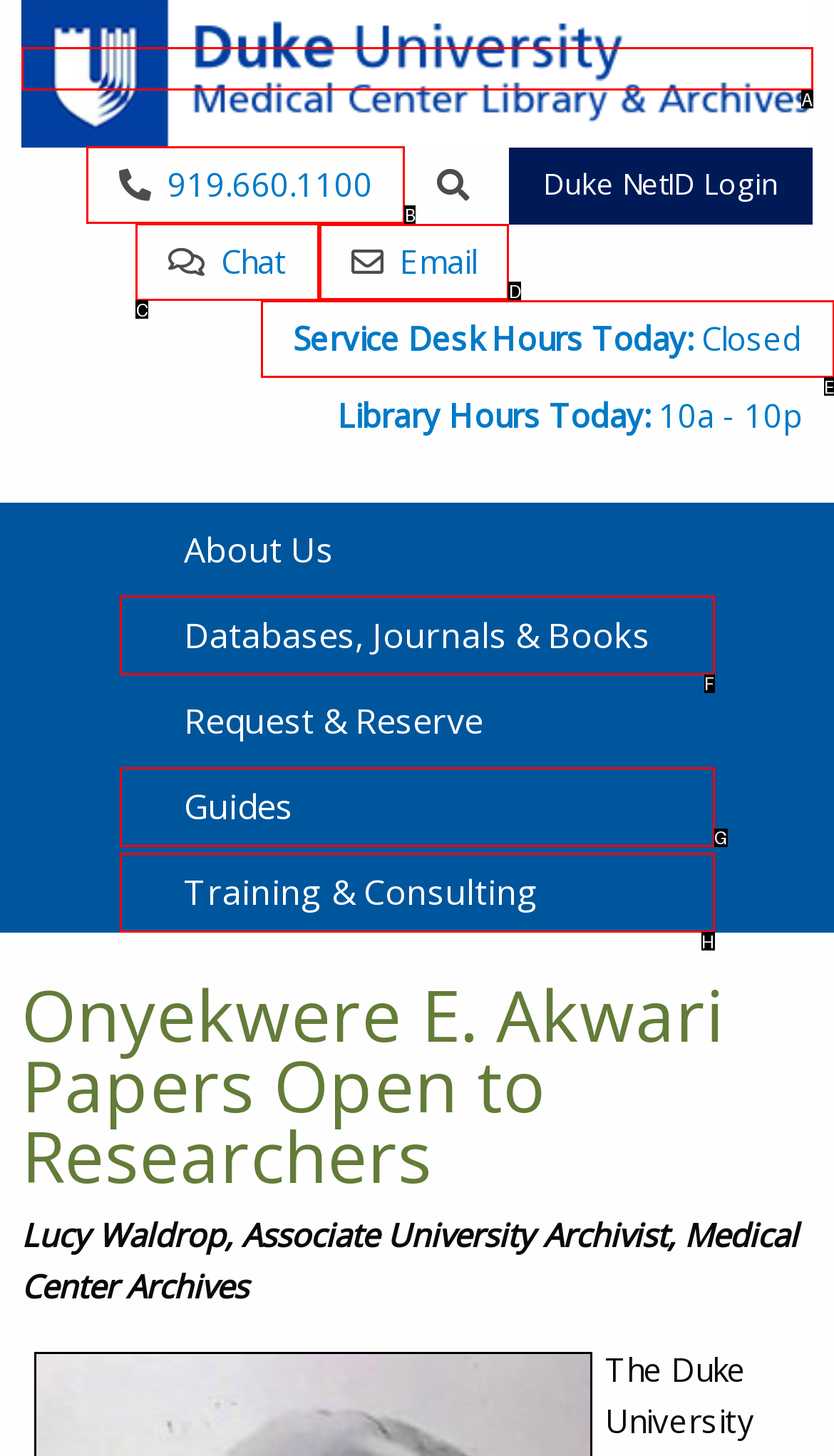Determine the letter of the UI element that will complete the task: Contact via email
Reply with the corresponding letter.

D